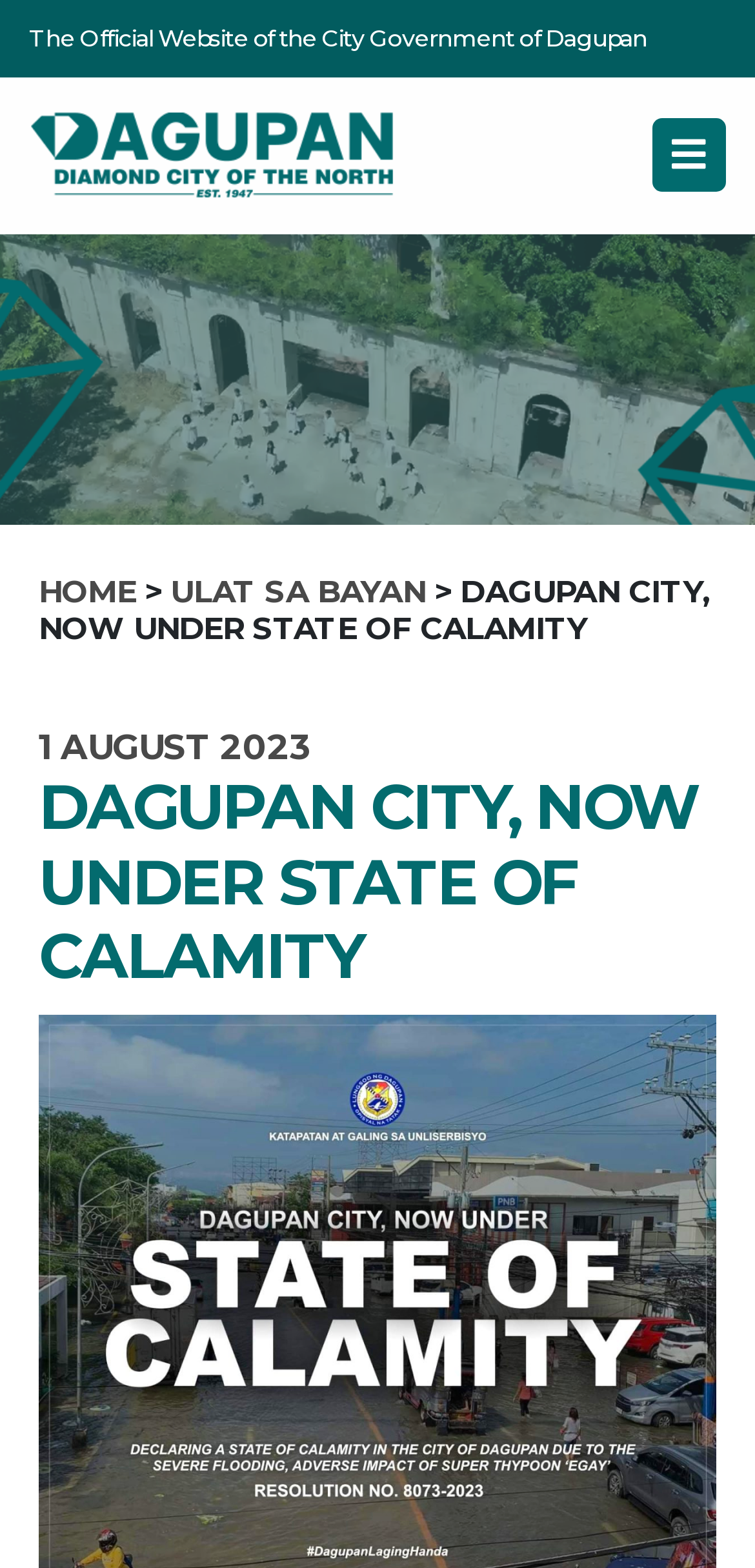What is the primary heading on this webpage?

DAGUPAN CITY, NOW UNDER STATE OF CALAMITY